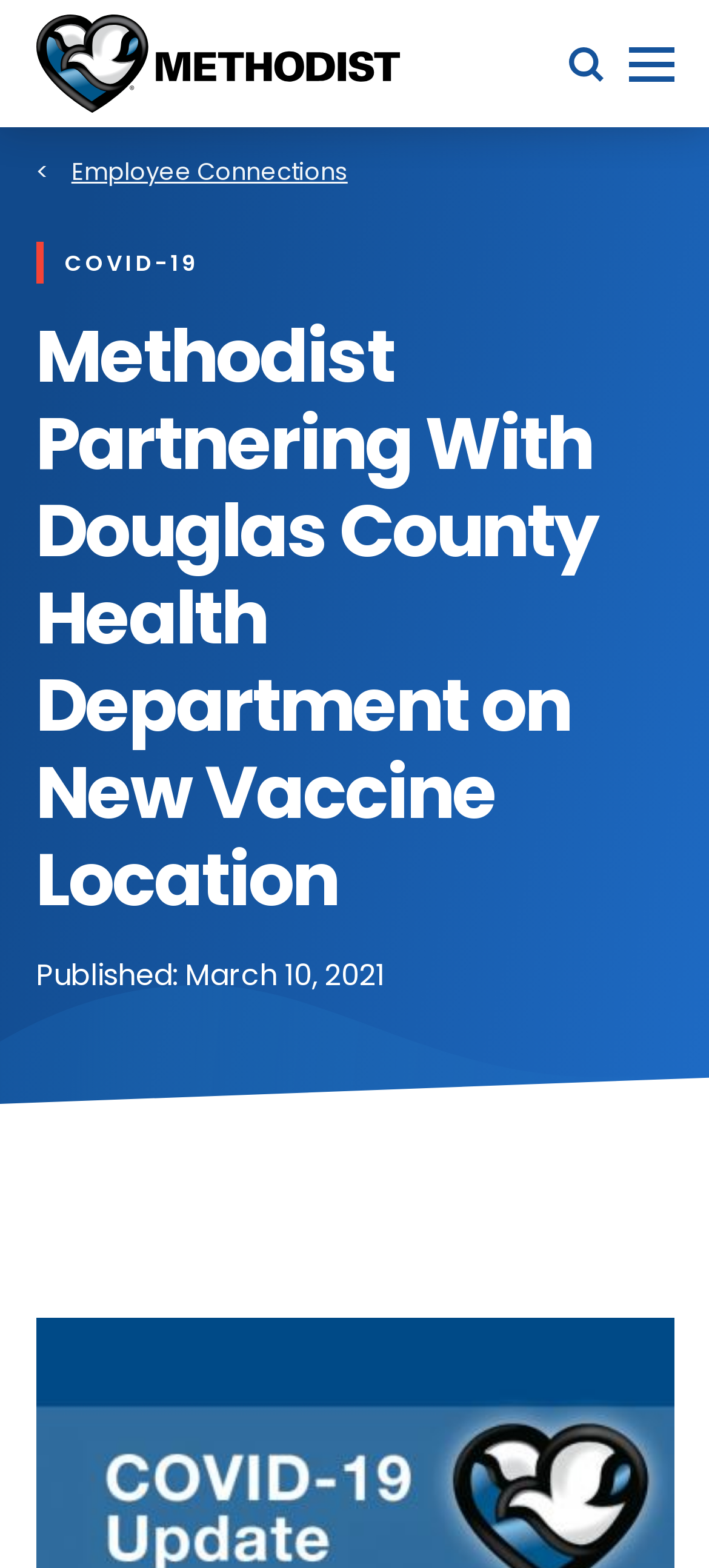Using the description "Methodist Health System", predict the bounding box of the relevant HTML element.

[0.05, 0.009, 0.563, 0.072]